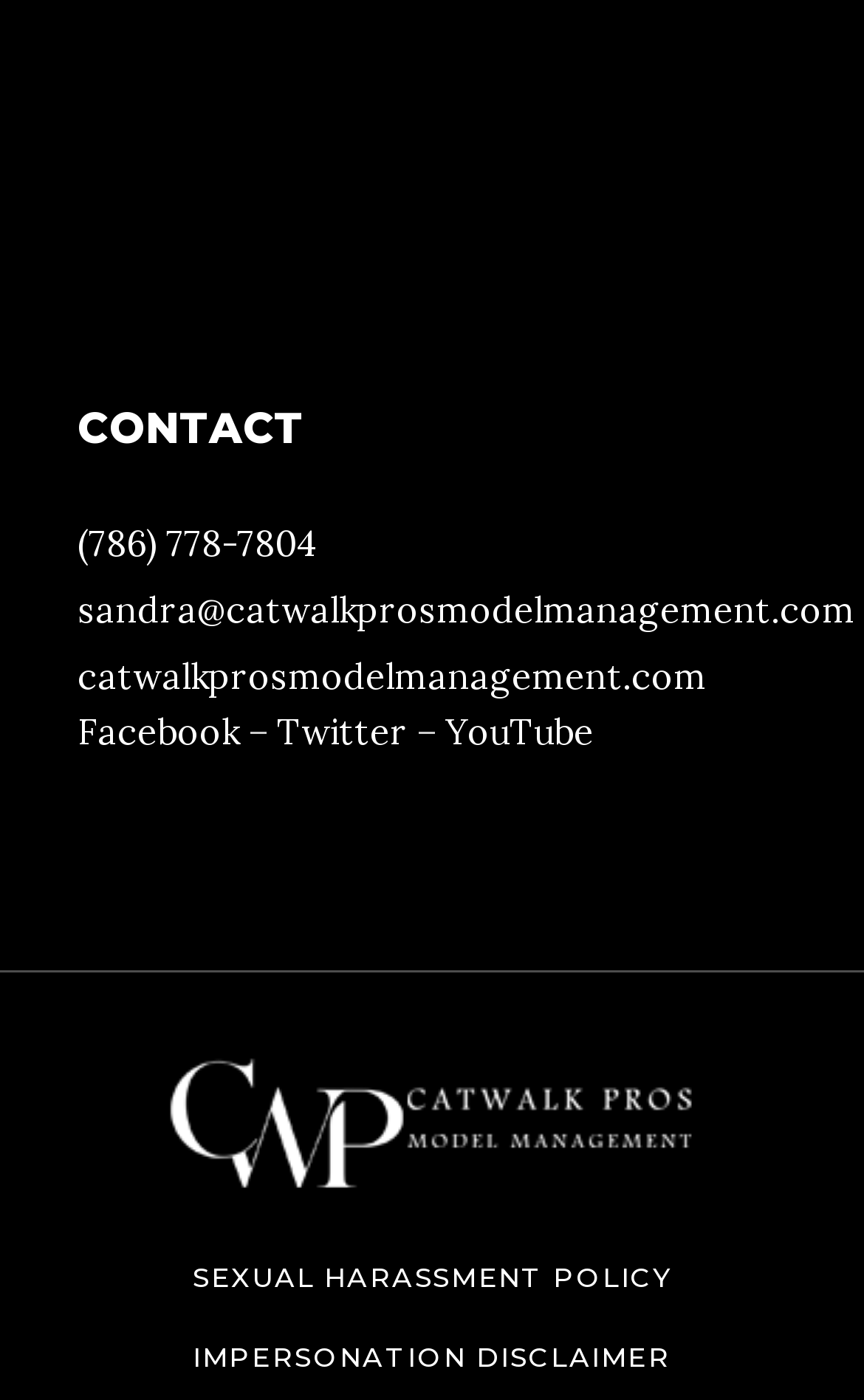How many social media platforms are linked?
Could you answer the question in a detailed manner, providing as much information as possible?

The social media platforms linked can be found in the 'CONTACT' section. There are three link elements with the text 'Facebook', 'Twitter', and 'YouTube', which represent the three social media platforms linked.